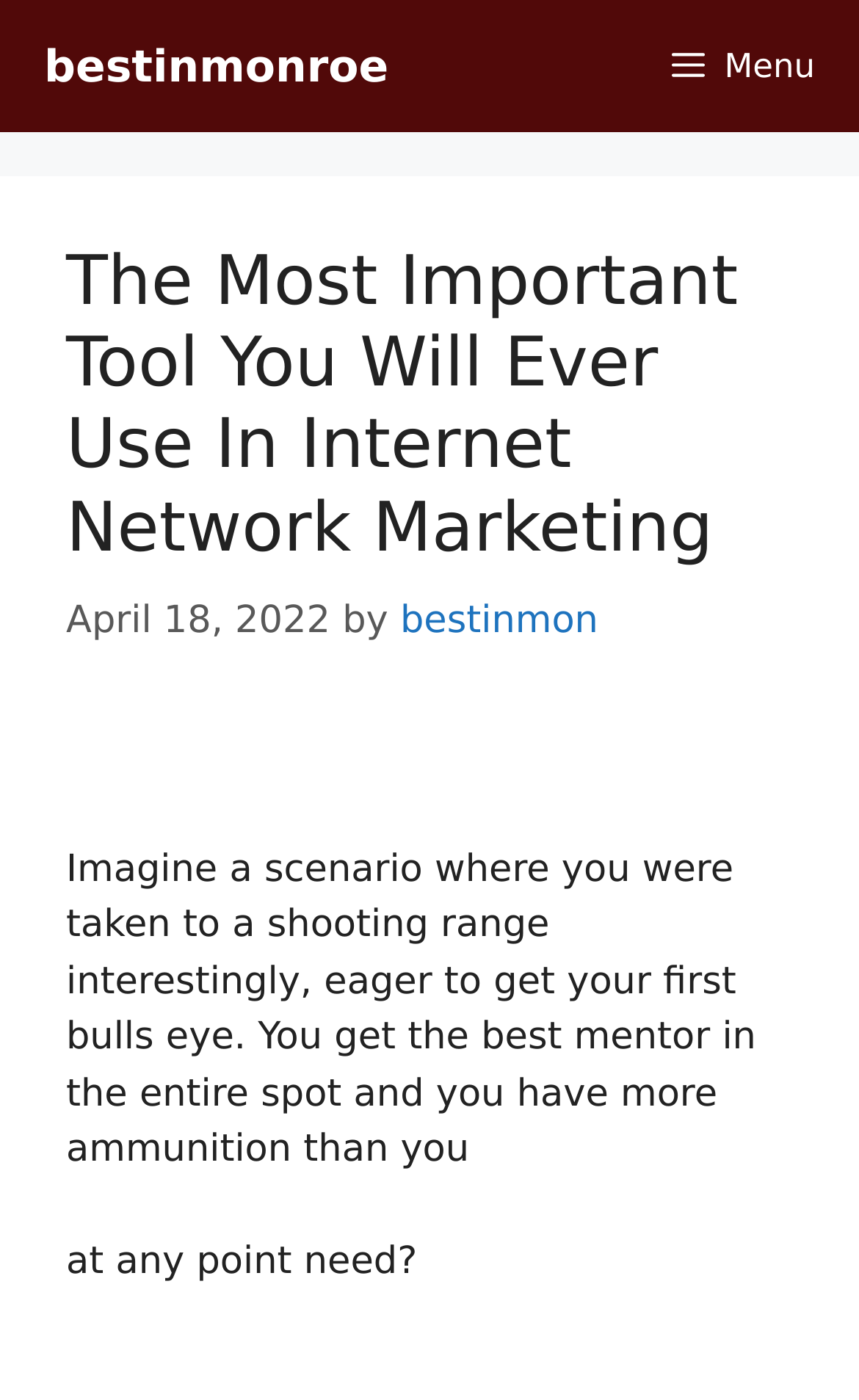Answer the question using only one word or a concise phrase: What is the date of the article?

April 18, 2022